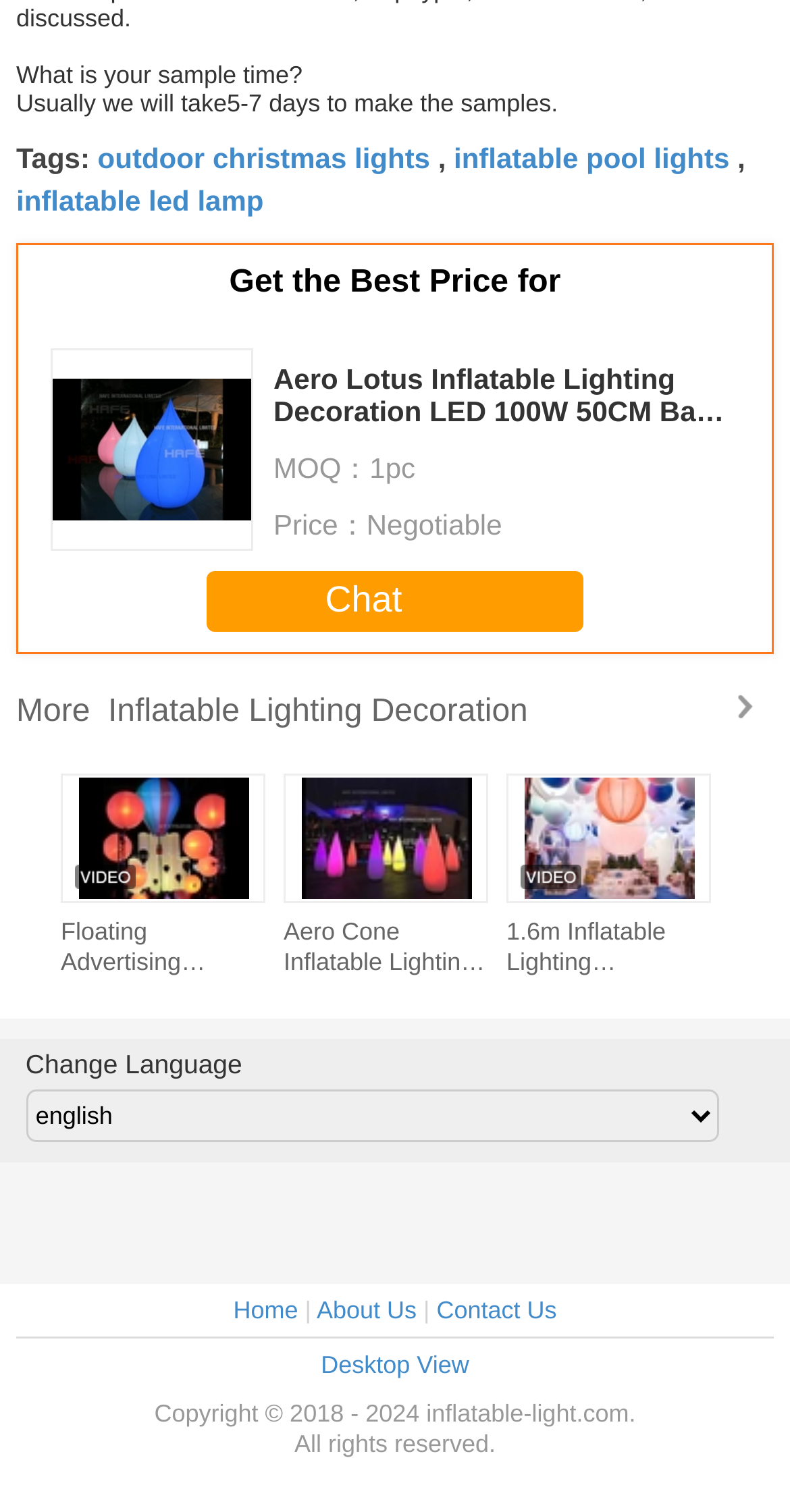Please locate the UI element described by "Chat" and provide its bounding box coordinates.

[0.262, 0.378, 0.738, 0.418]